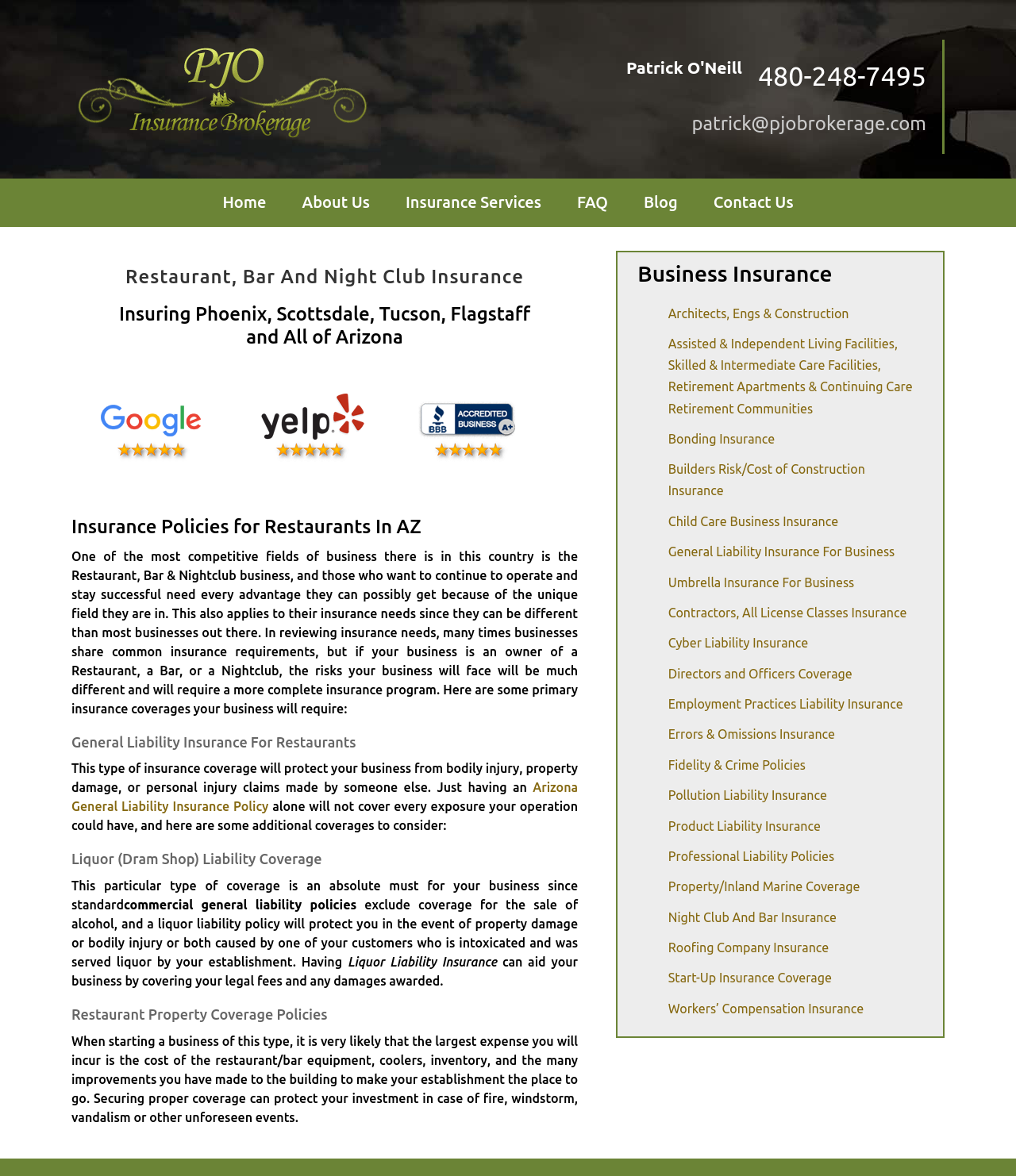Locate the bounding box coordinates of the segment that needs to be clicked to meet this instruction: "Go to Top".

[0.904, 0.84, 0.941, 0.864]